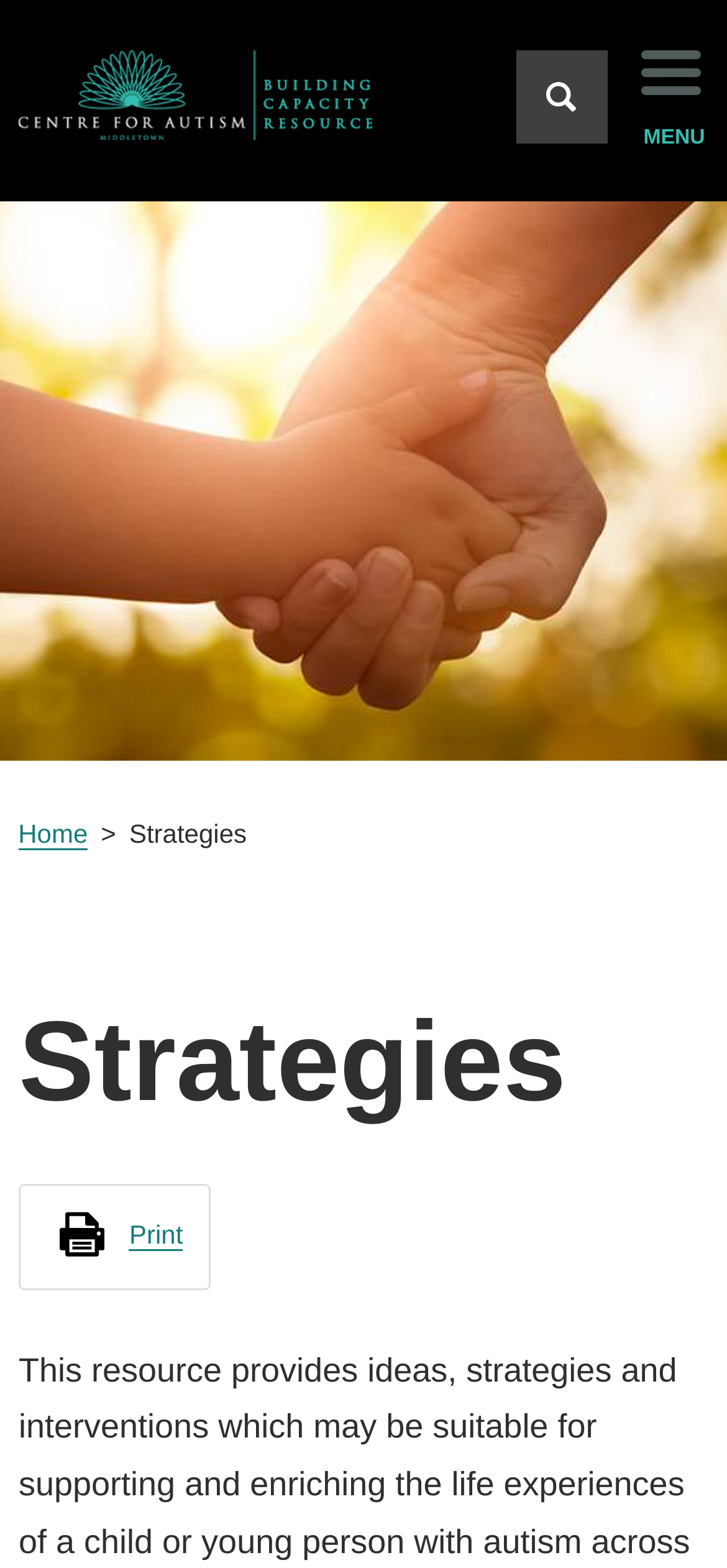Determine the bounding box coordinates for the area you should click to complete the following instruction: "Click the Middletown Centre for Autism Capacity Resource logo".

[0.025, 0.032, 0.512, 0.089]